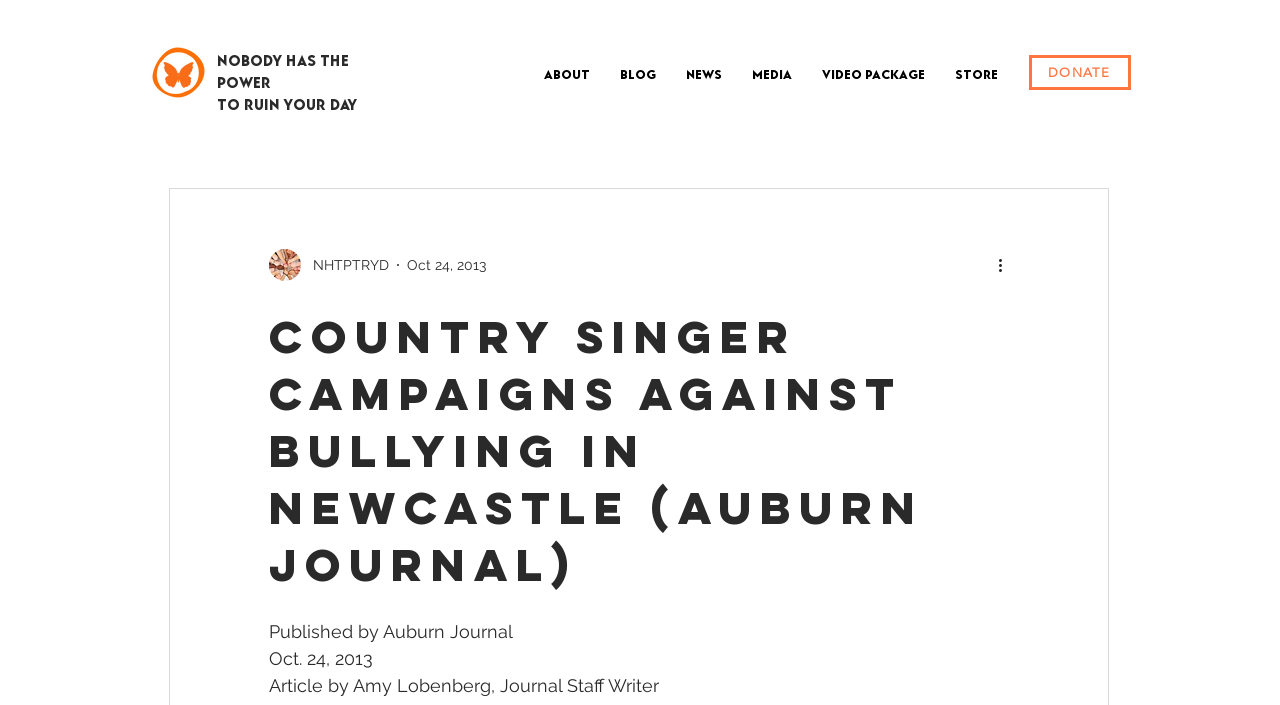Identify the coordinates of the bounding box for the element described below: "Blog". Return the coordinates as four float numbers between 0 and 1: [left, top, right, bottom].

[0.473, 0.081, 0.524, 0.123]